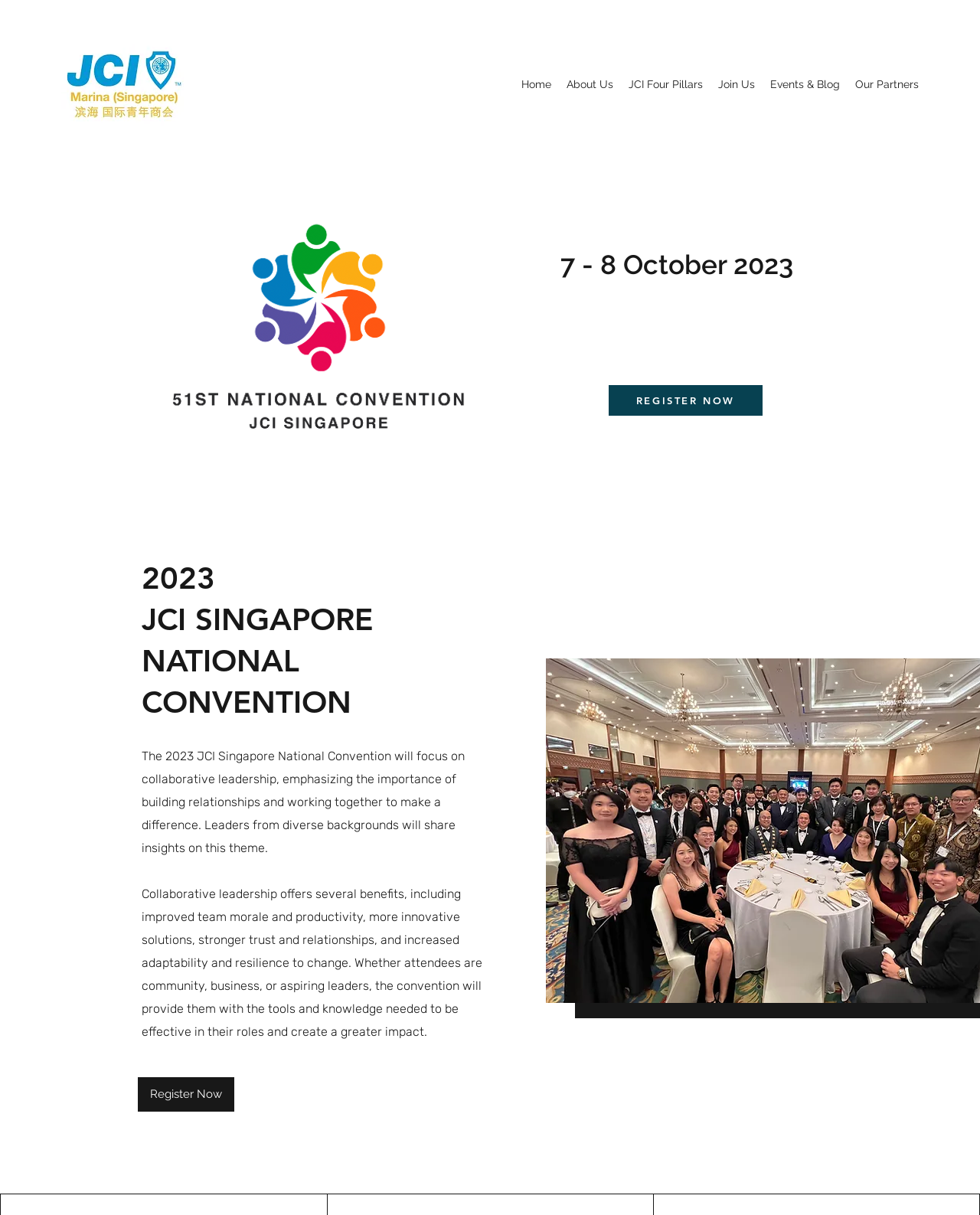Please use the details from the image to answer the following question comprehensively:
What is the theme of the 2023 JCI Singapore National Convention?

The theme of the 2023 JCI Singapore National Convention can be determined by reading the text on the webpage, which states that the convention will focus on collaborative leadership, emphasizing the importance of building relationships and working together to make a difference.